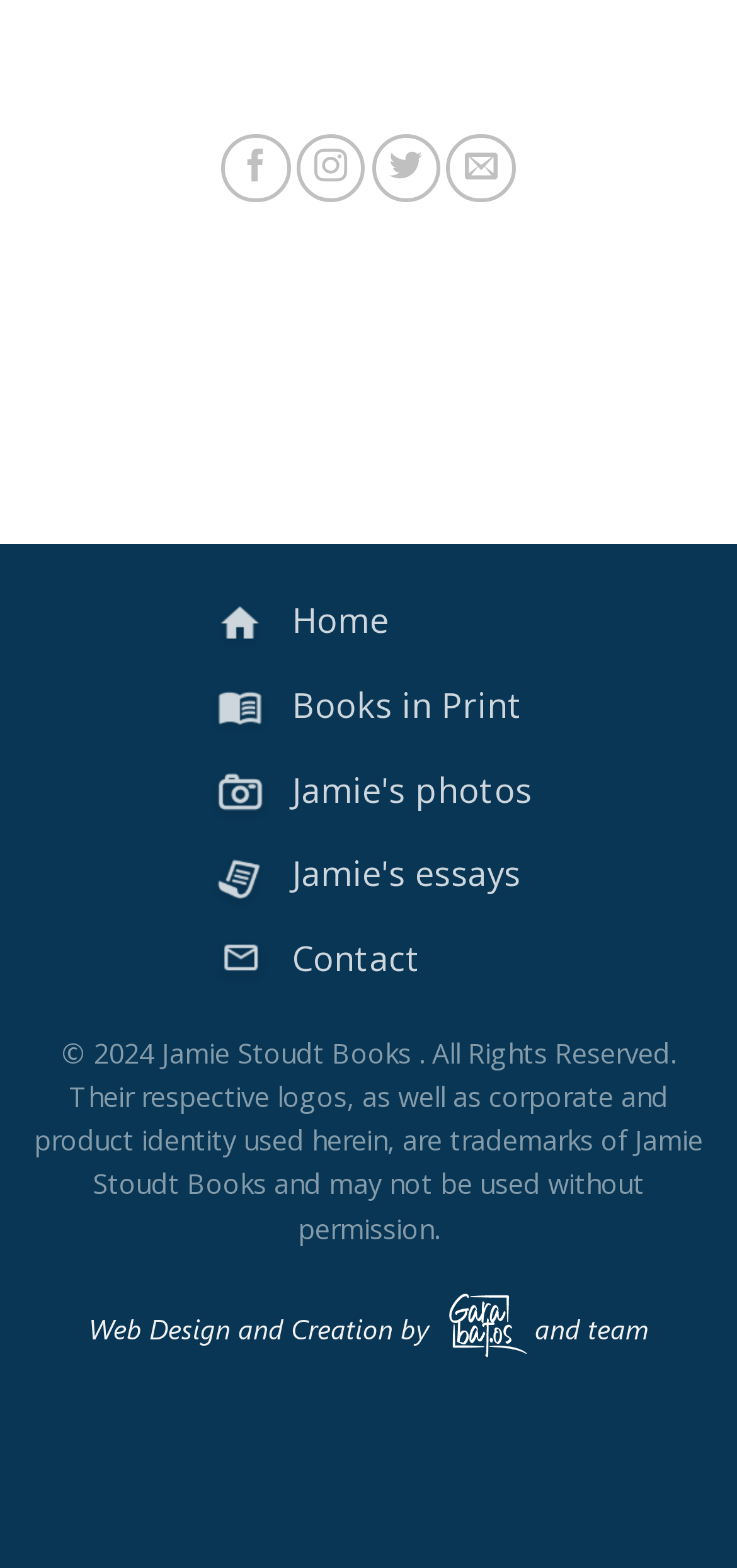Use the information in the screenshot to answer the question comprehensively: What are the social media platforms to follow?

The webpage has links to follow on Facebook, Instagram, and Twitter, which are located at the top of the page with bounding box coordinates [0.301, 0.085, 0.394, 0.129], [0.403, 0.085, 0.496, 0.129], and [0.504, 0.085, 0.597, 0.129] respectively.